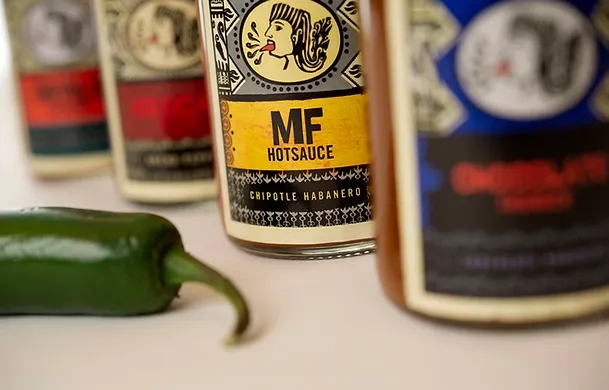Provide a short answer using a single word or phrase for the following question: 
What is the color of the jalapeño pepper?

Fresh green